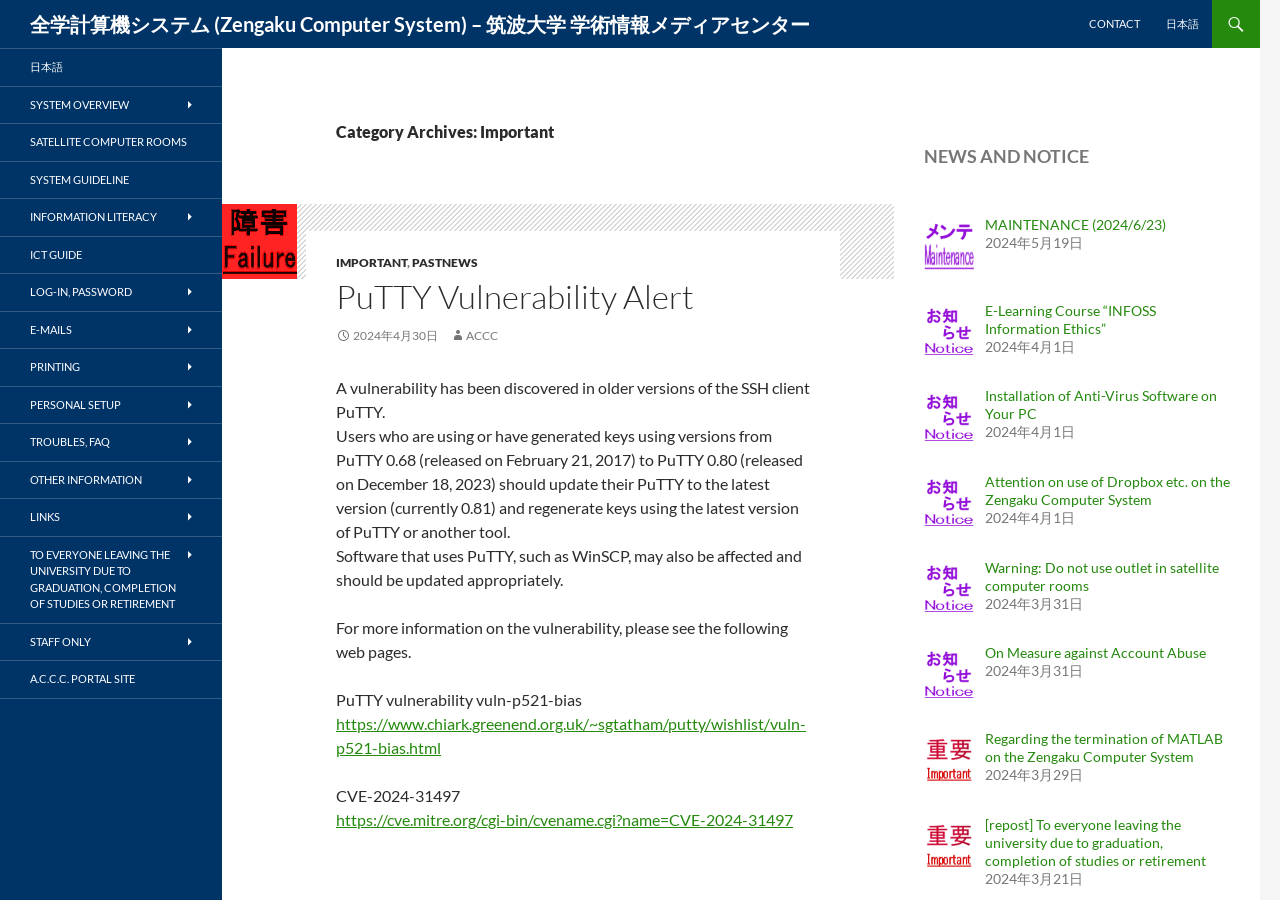Please provide the bounding box coordinates for the element that needs to be clicked to perform the instruction: "Contact Bar Hodgson". The coordinates must consist of four float numbers between 0 and 1, formatted as [left, top, right, bottom].

None